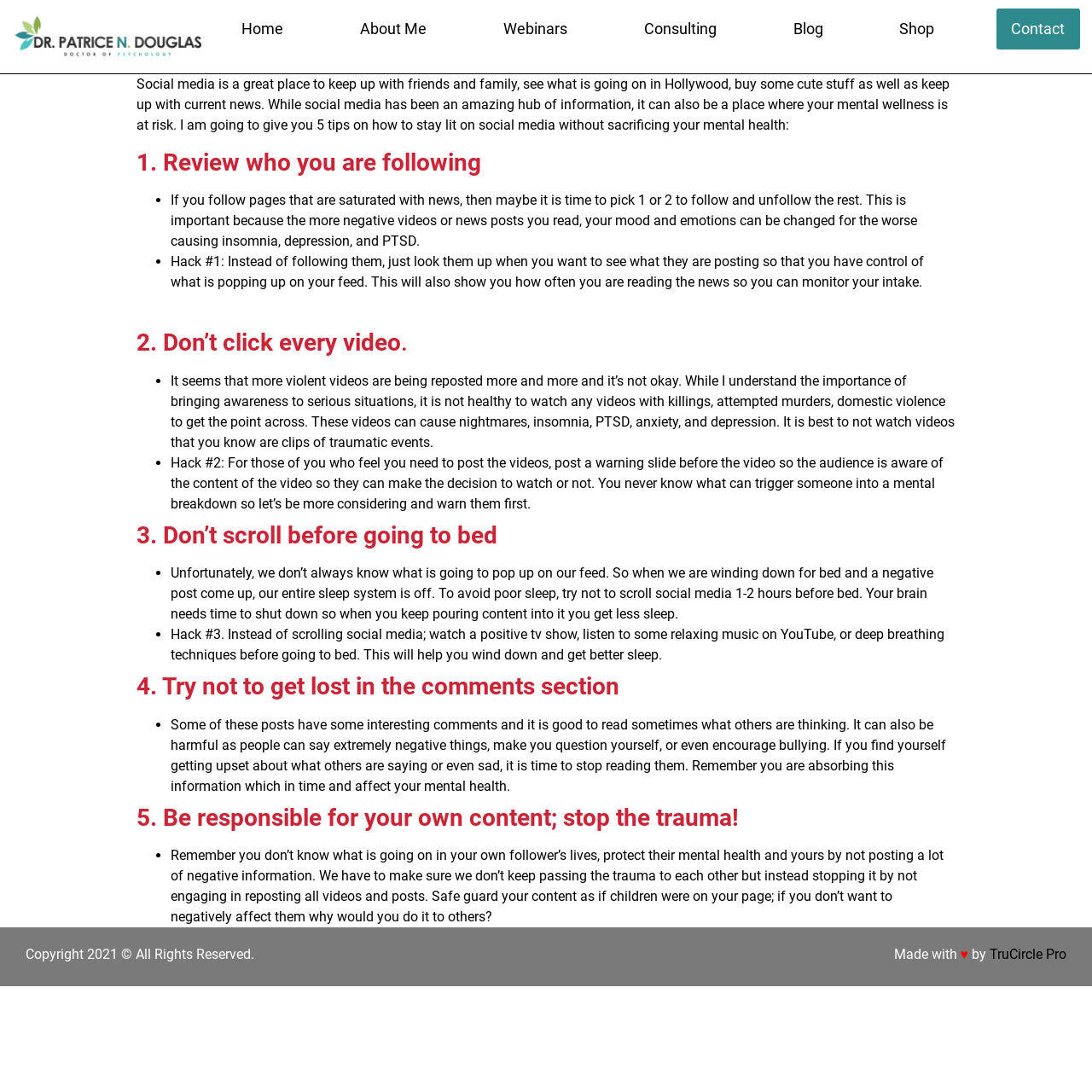Please identify the bounding box coordinates of the element that needs to be clicked to perform the following instruction: "Click on the 'Home' link".

[0.208, 0.008, 0.273, 0.045]